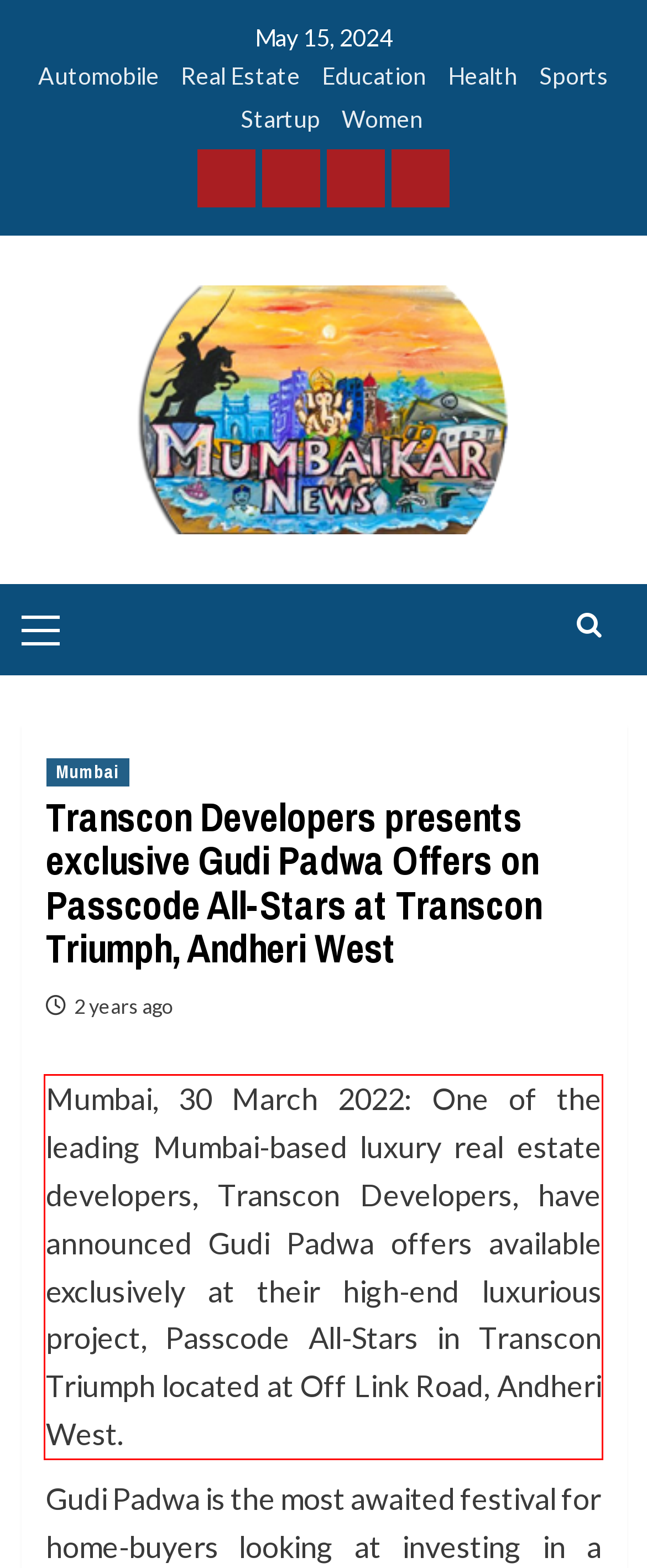Using the provided screenshot of a webpage, recognize and generate the text found within the red rectangle bounding box.

Mumbai, 30 March 2022: One of the leading Mumbai-based luxury real estate developers, Transcon Developers, have announced Gudi Padwa offers available exclusively at their high-end luxurious project, Passcode All-Stars in Transcon Triumph located at Off Link Road, Andheri West.